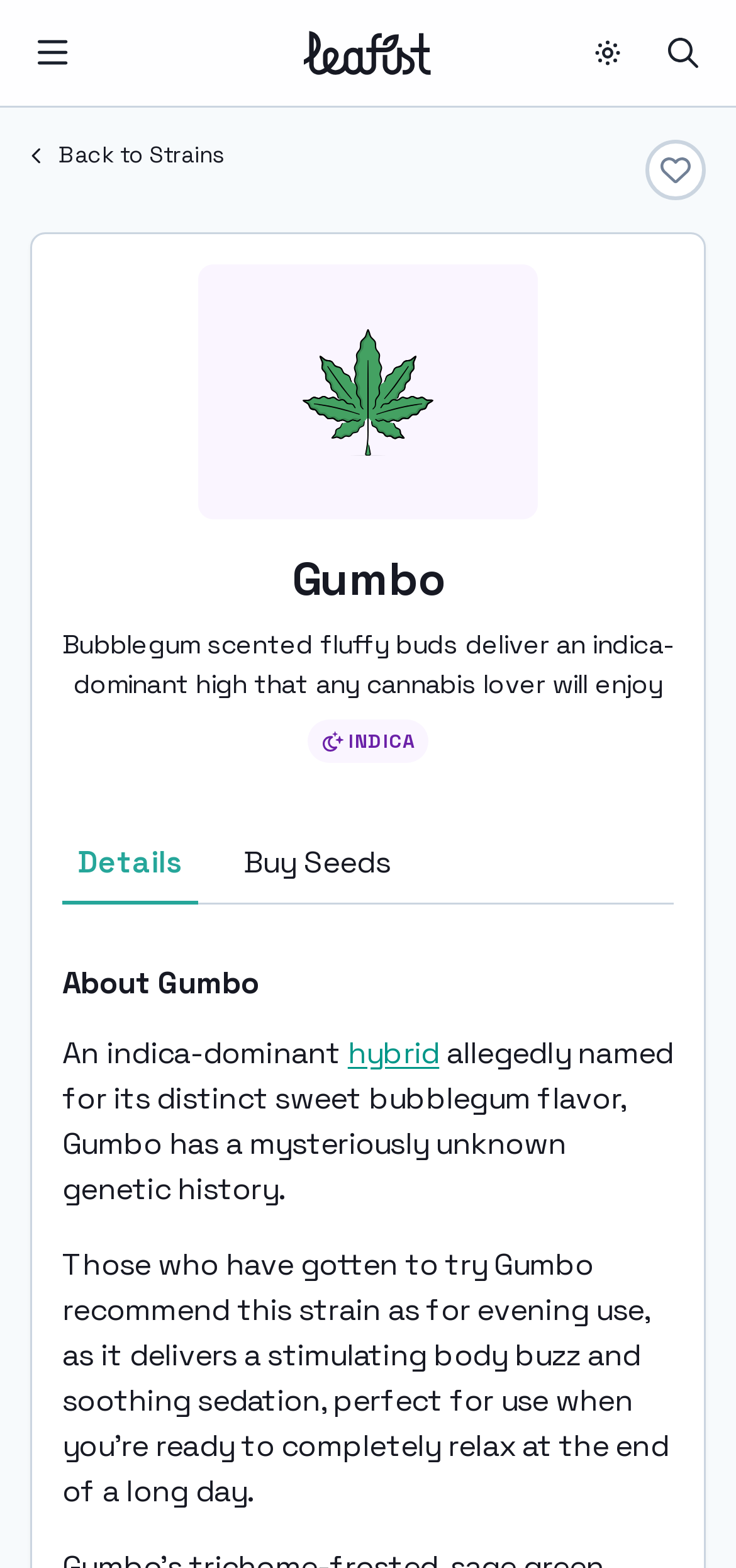Utilize the details in the image to give a detailed response to the question: What is the flavor of this strain?

The flavor of this strain can be found in the StaticText element with the text 'allegedly named for its distinct sweet bubblegum flavor...' at coordinates [0.085, 0.659, 0.915, 0.771].